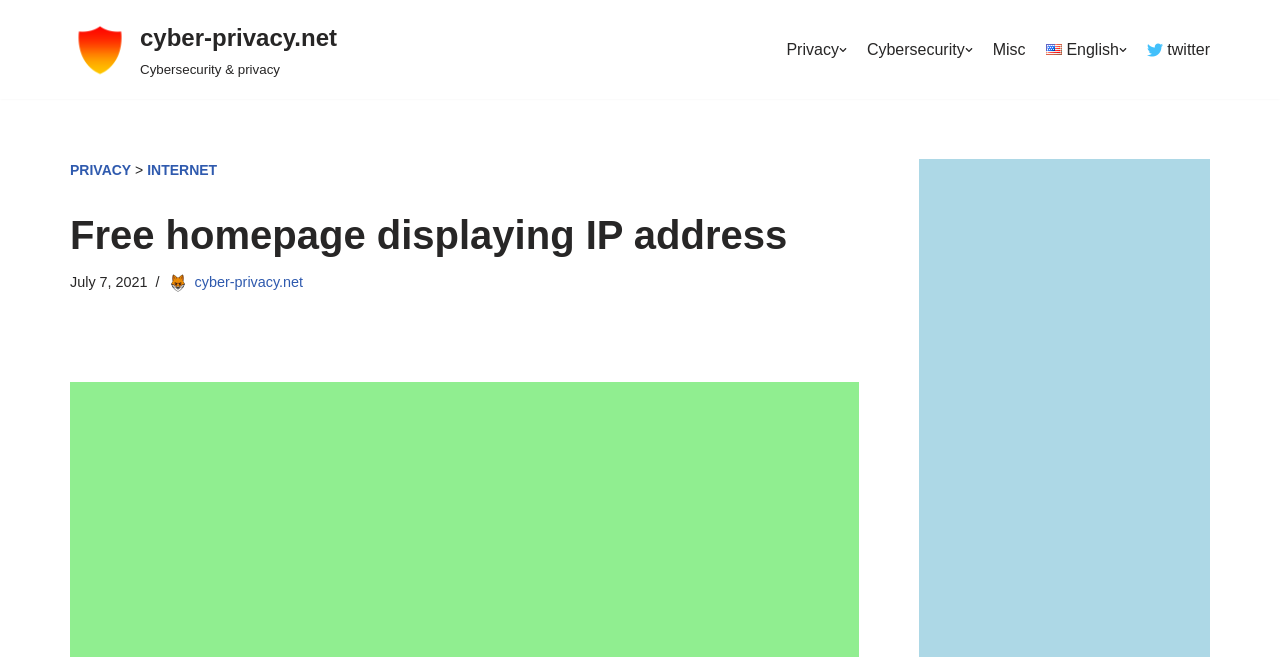Highlight the bounding box coordinates of the element you need to click to perform the following instruction: "Leave a comment."

None